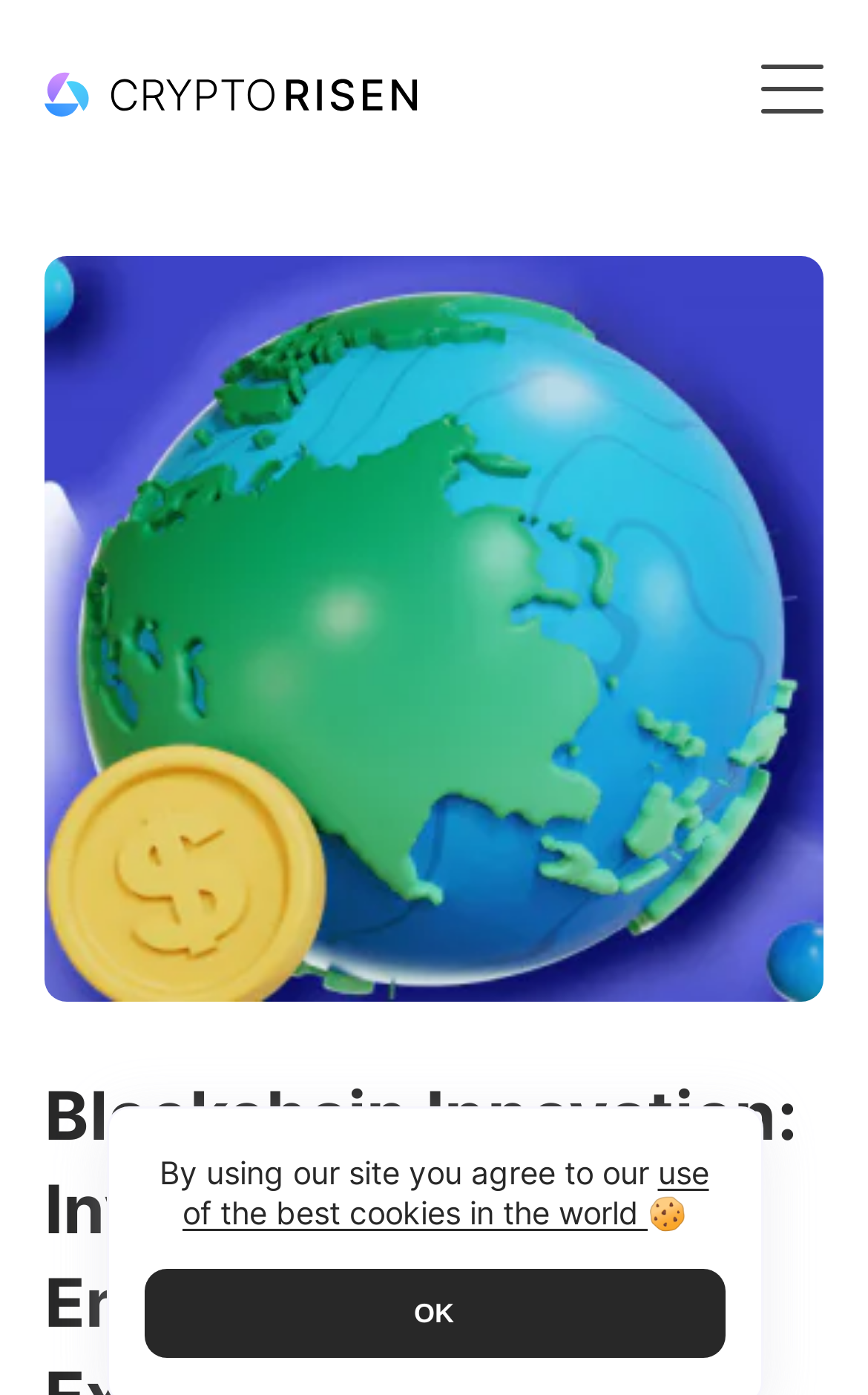Please locate the bounding box coordinates of the element's region that needs to be clicked to follow the instruction: "go to home page". The bounding box coordinates should be provided as four float numbers between 0 and 1, i.e., [left, top, right, bottom].

None